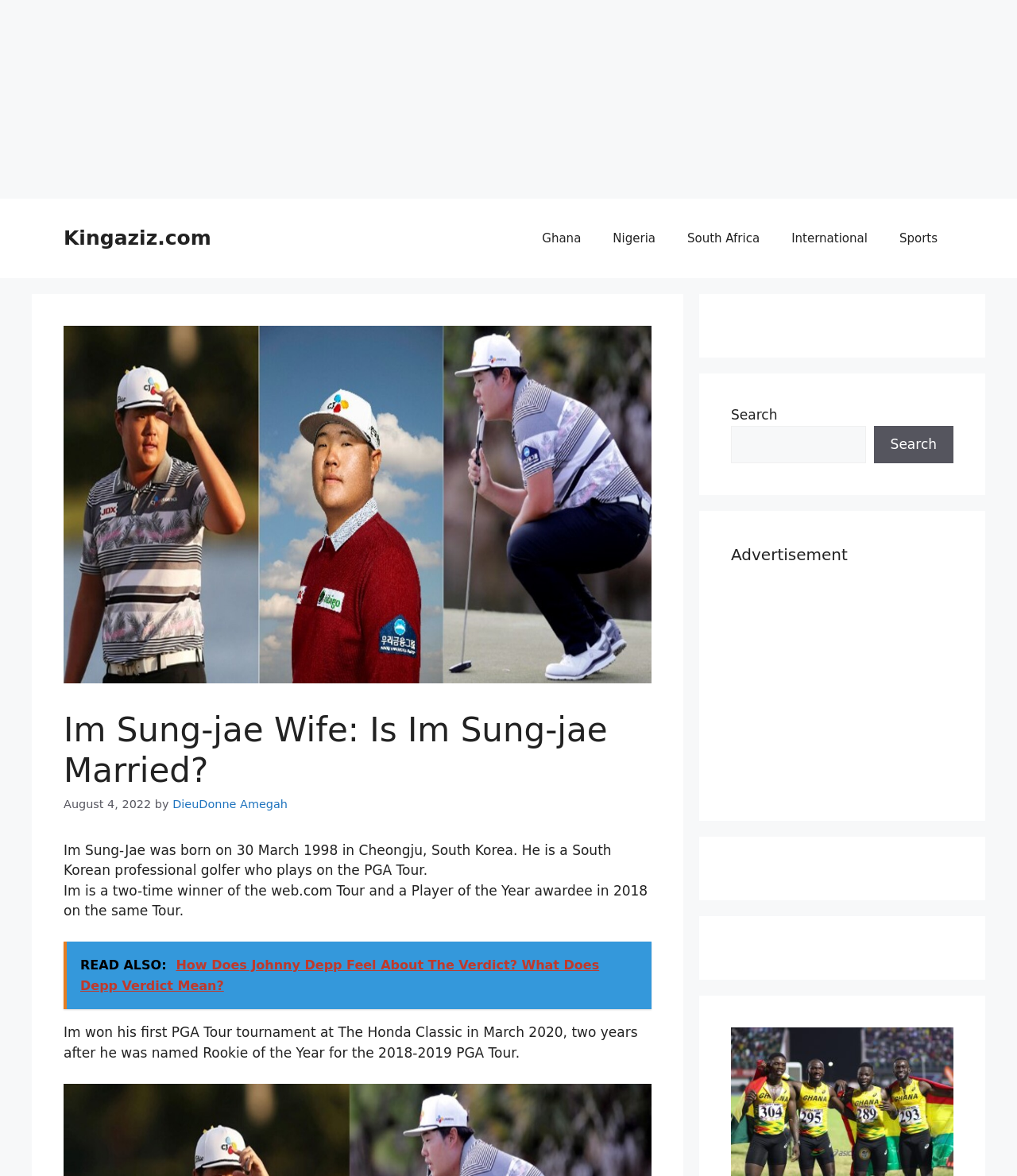When was the article about Im Sung-Jae published?
Refer to the image and provide a concise answer in one word or phrase.

August 4, 2022